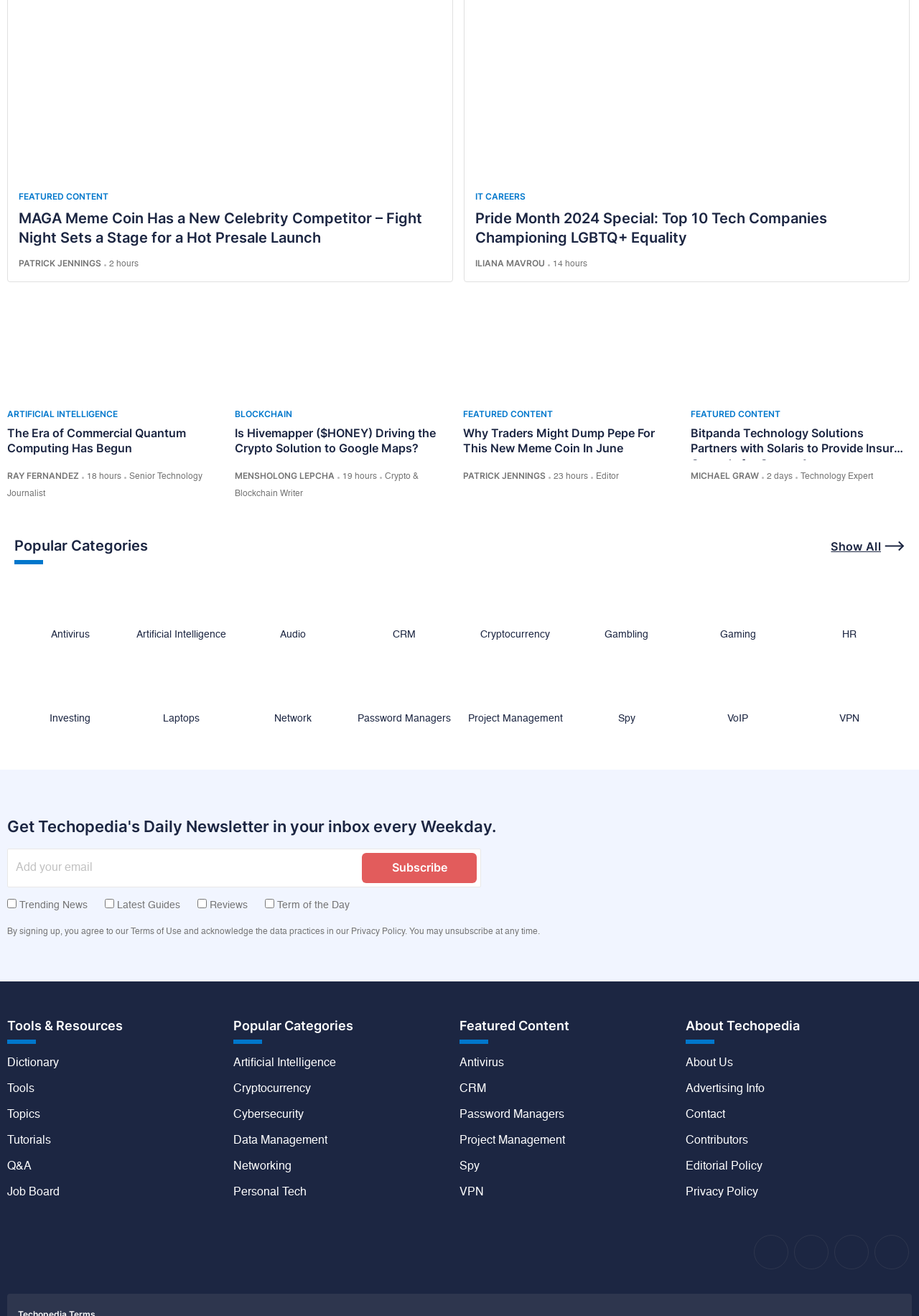Determine the coordinates of the bounding box that should be clicked to complete the instruction: "View the 'Pride Month 2024 Special: Top 10 Tech Companies Championing LGBTQ+ Equality' article". The coordinates should be represented by four float numbers between 0 and 1: [left, top, right, bottom].

[0.517, 0.159, 0.978, 0.188]